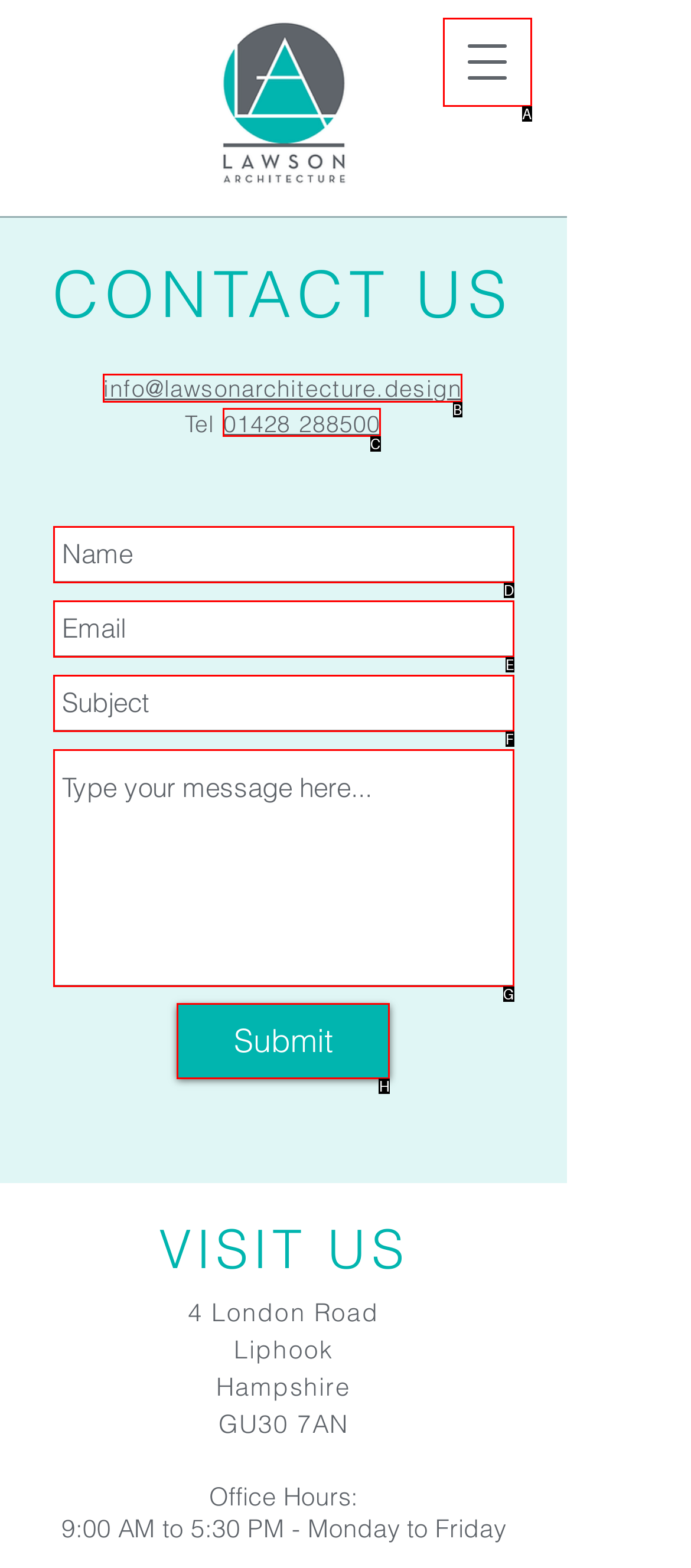Select the letter of the element you need to click to complete this task: Submit the contact form
Answer using the letter from the specified choices.

H